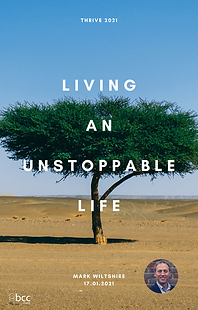Describe the scene in the image with detailed observations.

The image is a promotional graphic for the "Thrive 2021" series, titled "Living an Unstoppable Life." It features a striking solitary tree set against a vast, arid landscape, symbolizing resilience and strength. Bold white text dominates the image, with the title prominently displayed in the center. Below the title, the name "Mark Wiltshire" and the date "17-01-2021" are included, indicating the speaker and the specific sermon date. A small circular photograph of Mark Wiltshire is also positioned in the lower right corner, providing a personal connection to the message. This image encapsulates the theme of the sermon, inviting viewers to explore the possibilities of living a life filled with purpose and persistence.